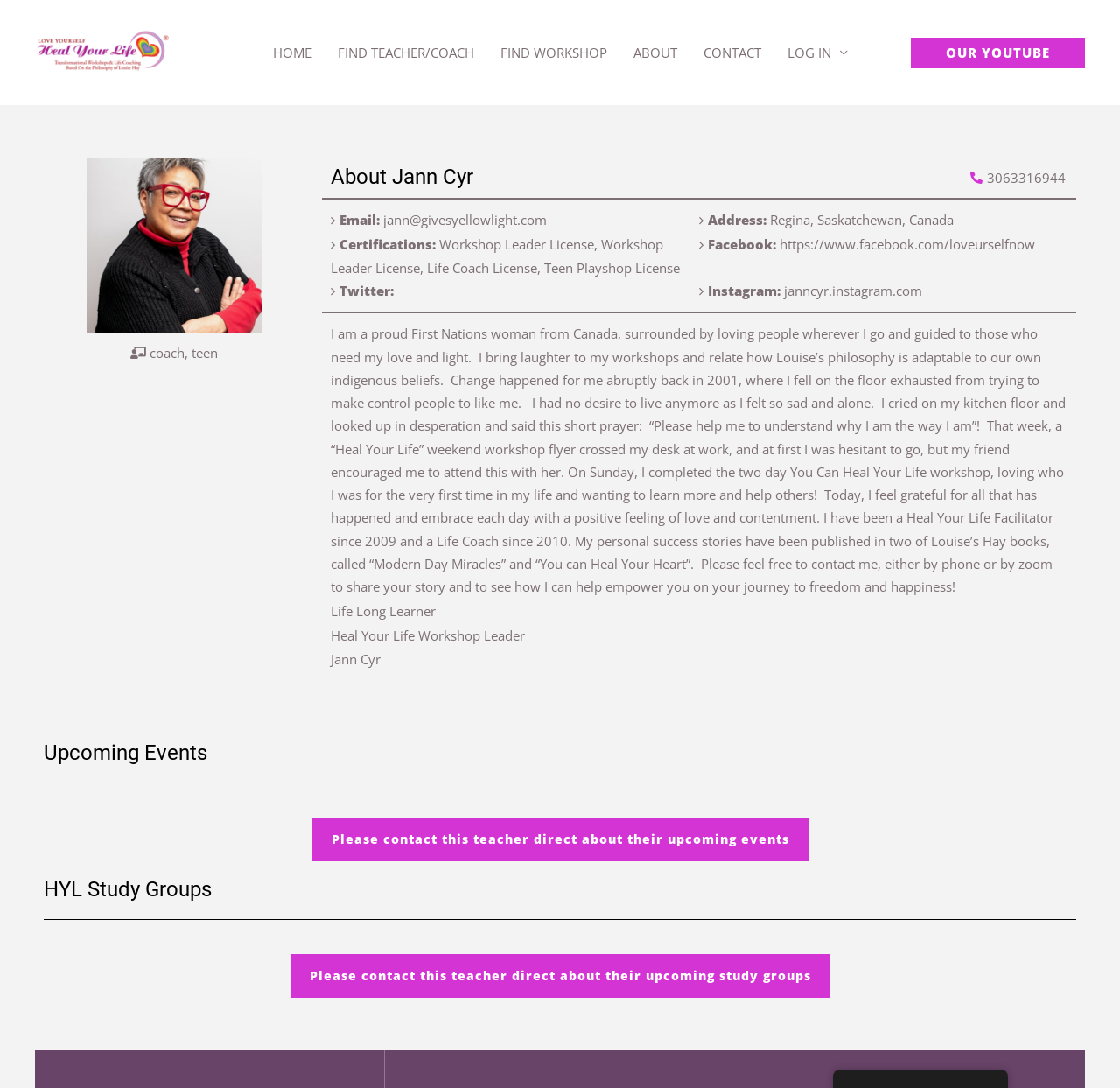Generate a comprehensive caption for the webpage you are viewing.

This webpage is a profile page for a coach named Jann Cyr, with a focus on her background, certifications, and services. At the top left, there is a small image and a link. Below that, there is a navigation menu with links to different sections of the website, including "HOME", "FIND TEACHER/COACH", "FIND WORKSHOP", "ABOUT", "CONTACT", and "LOG IN".

On the right side of the page, there is a link to the coach's YouTube channel. Below that, there is a larger image, followed by a heading that reads "About Jann Cyr". This is followed by the coach's contact information, including her phone number and email address.

The page then lists the coach's certifications, including "Workshop Leader License", "Life Coach License", and "Teen Playshop License". There are also links to her social media profiles on Facebook, Twitter, and Instagram.

The main content of the page is a lengthy text that describes the coach's background and philosophy. It tells the story of how she discovered the "Heal Your Life" workshop and became a facilitator and life coach. The text also mentions that her personal success stories have been published in two books.

Below the main text, there are three headings that read "Life Long Learner", "Heal Your Life Workshop Leader", and "Jann Cyr". These are followed by two sections, "Upcoming Events" and "HYL Study Groups", which both contain links to contact the coach for more information.